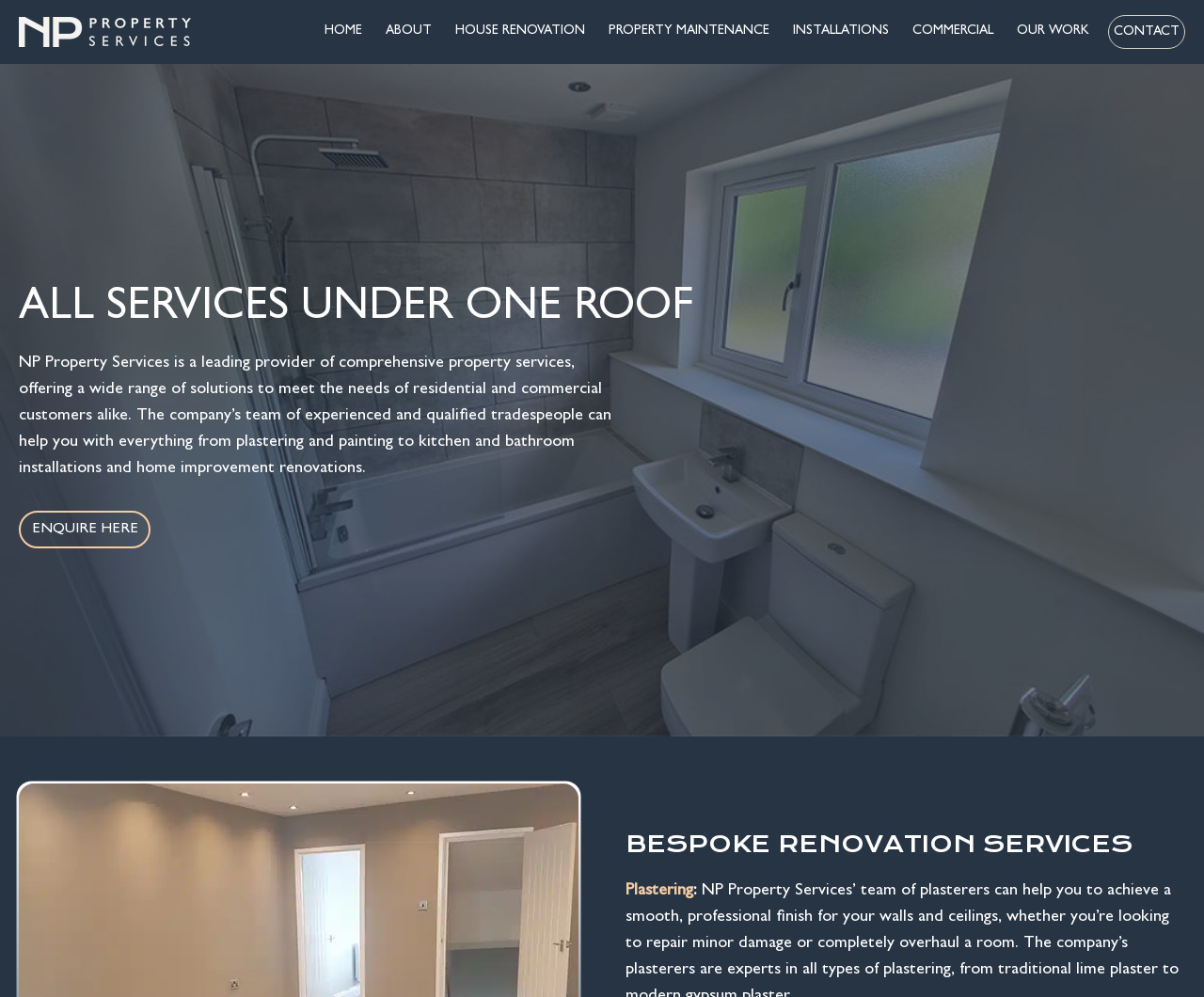What is the name of the company?
Based on the image, give a one-word or short phrase answer.

NP Property Services